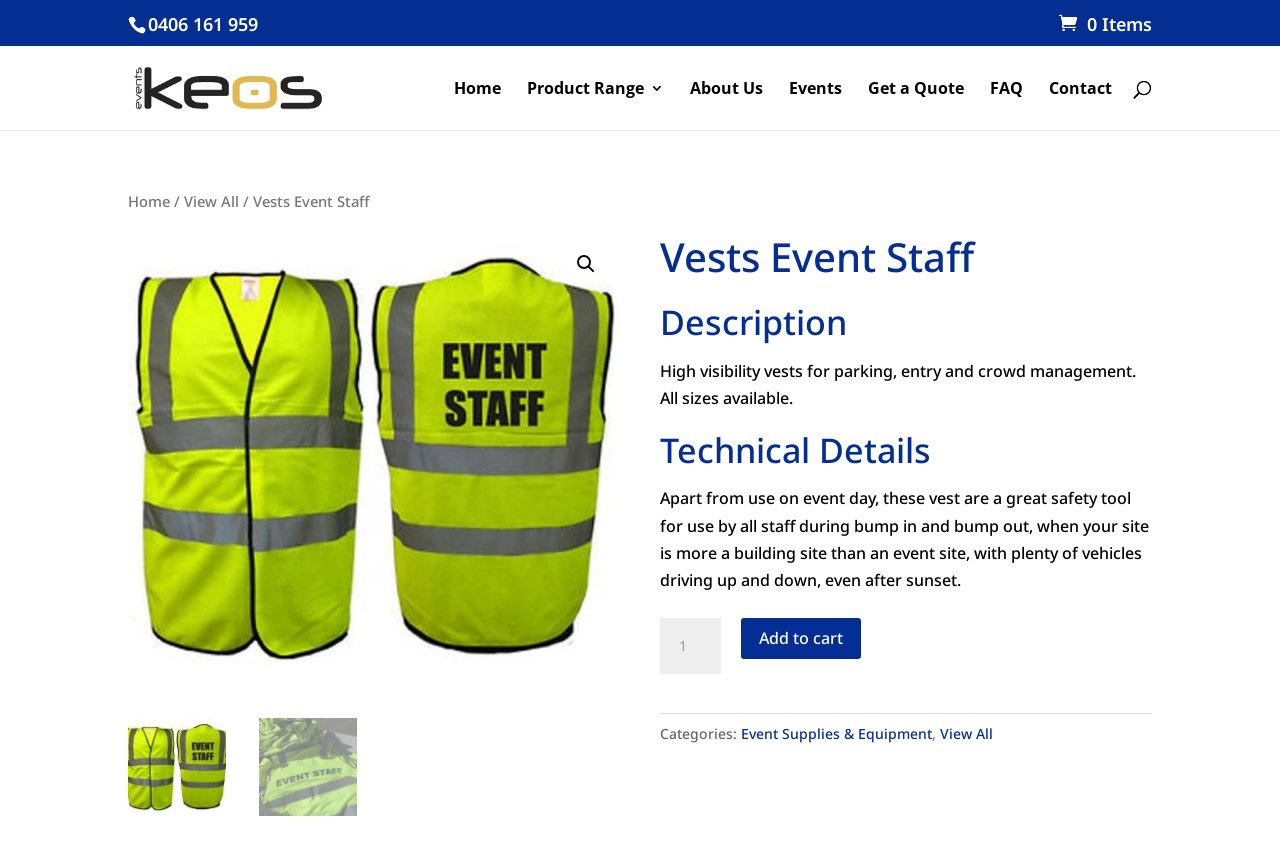Please specify the bounding box coordinates of the clickable section necessary to execute the following command: "Search for items".

[0.1, 0.053, 0.9, 0.054]